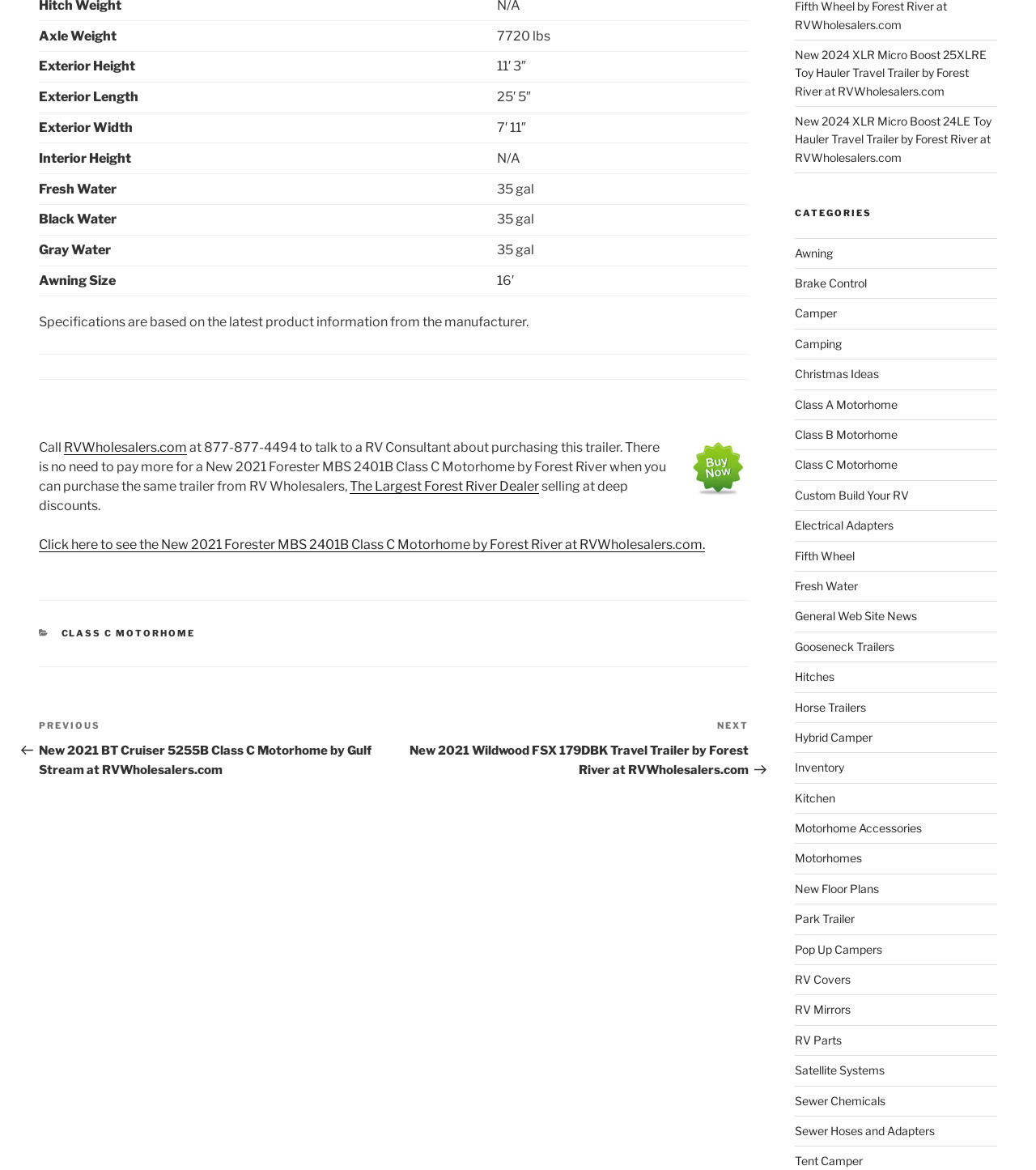Please answer the following query using a single word or phrase: 
What is the exterior length of the motorhome?

25′ 5″